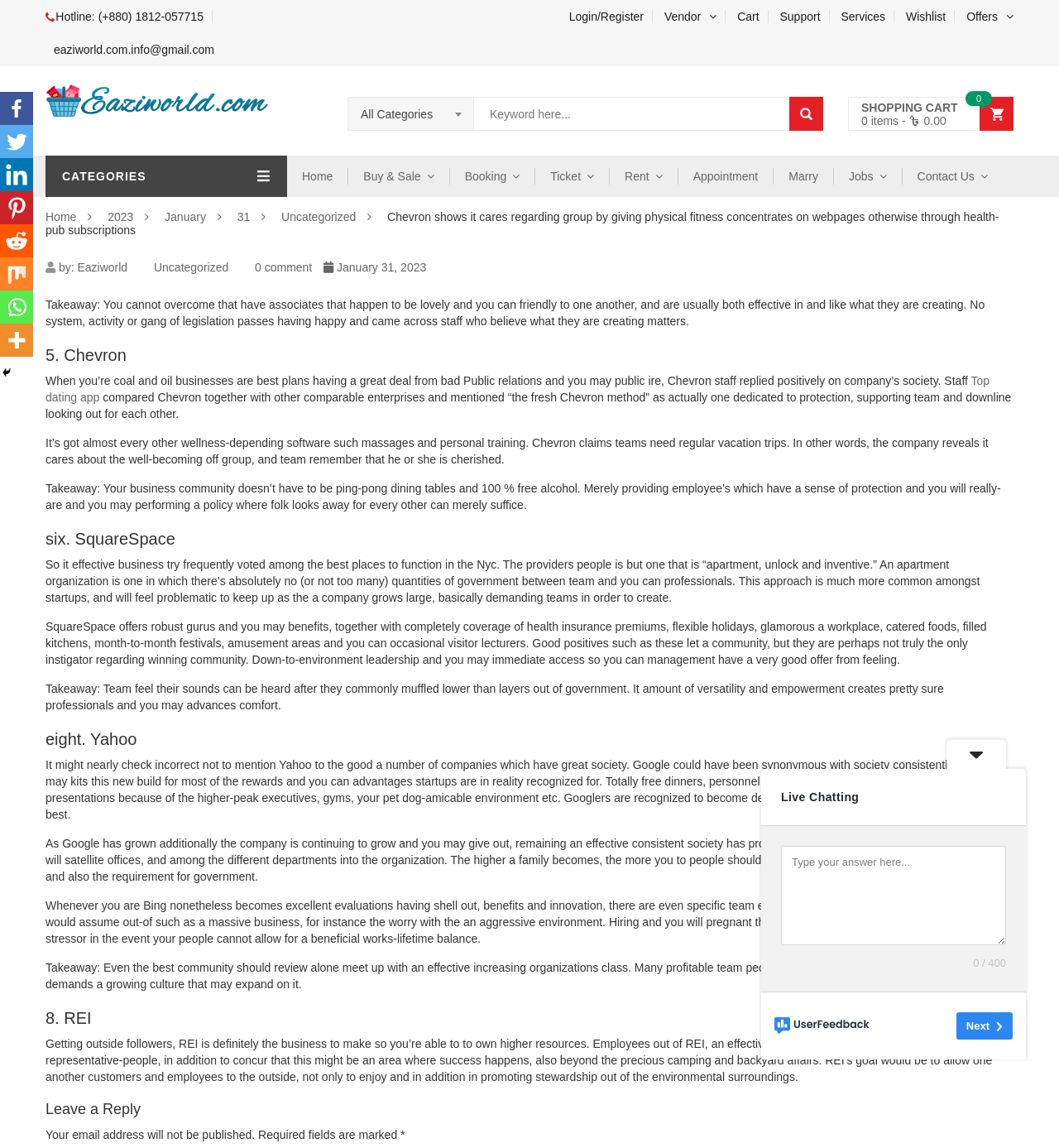What is the theme of the webpage?
Answer the question with a single word or phrase derived from the image.

Company culture and employee well-being